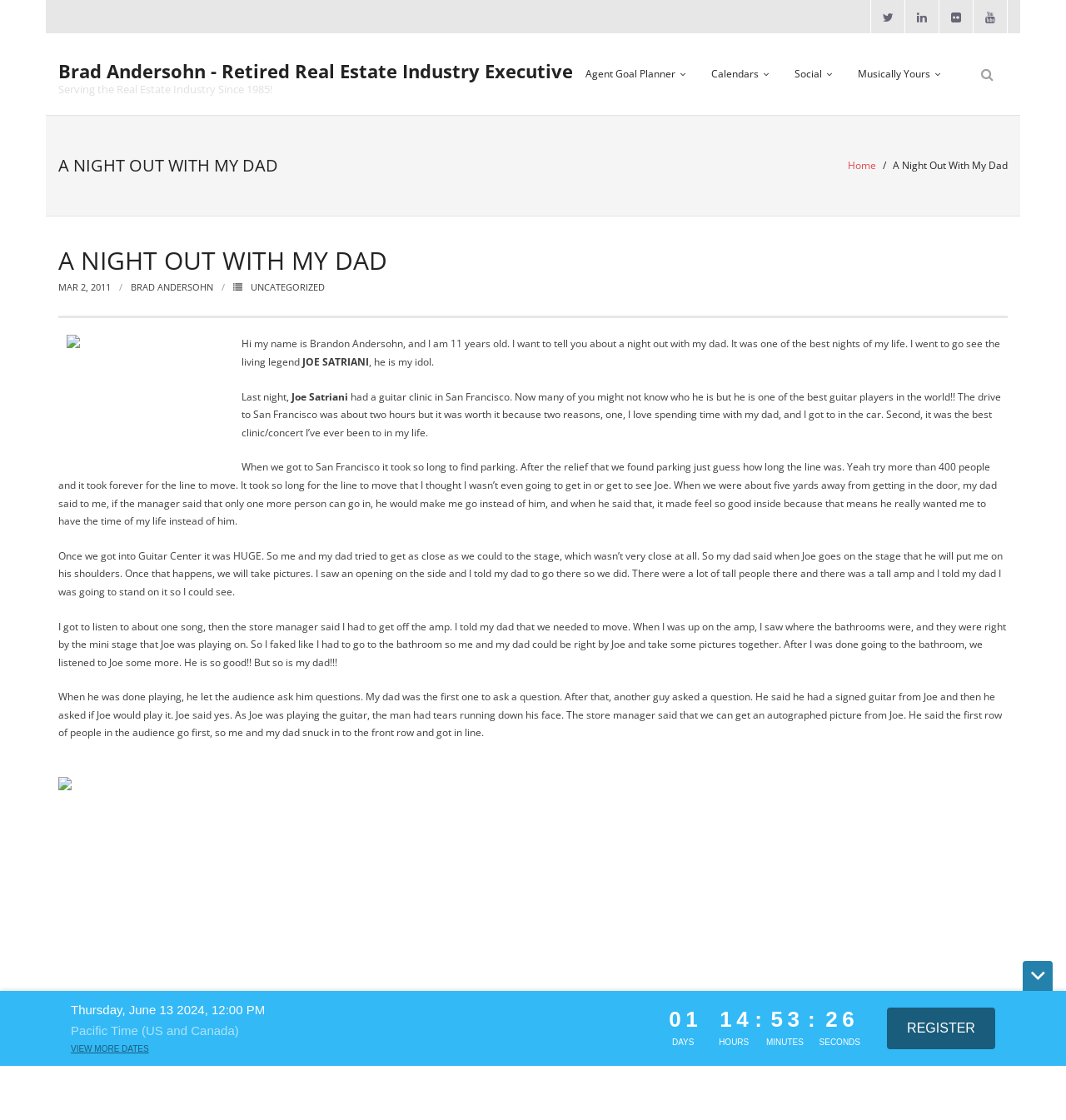Based on the element description: "View more dates", identify the bounding box coordinates for this UI element. The coordinates must be four float numbers between 0 and 1, listed as [left, top, right, bottom].

[0.066, 0.932, 0.14, 0.942]